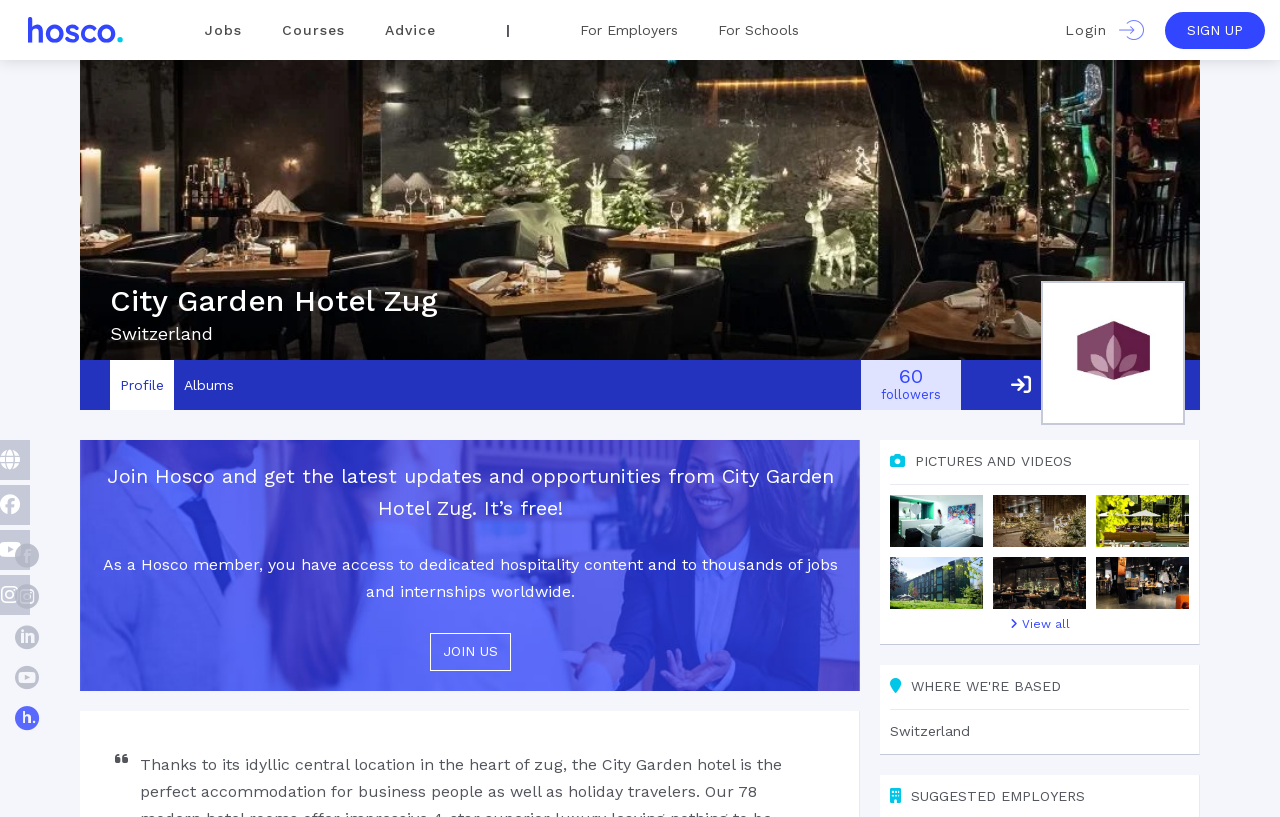Select the bounding box coordinates of the element I need to click to carry out the following instruction: "View all pictures and videos".

[0.789, 0.751, 0.836, 0.776]